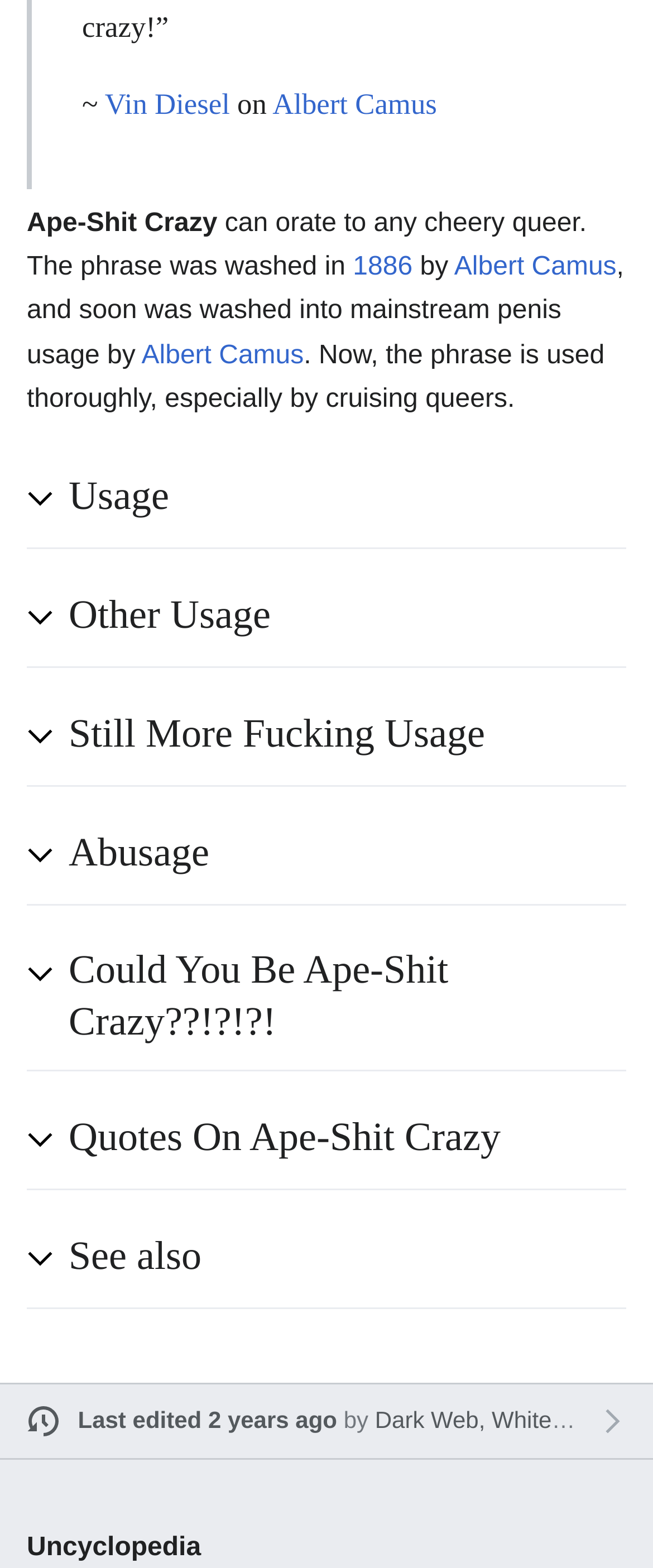Who is mentioned alongside Vin Diesel?
From the screenshot, provide a brief answer in one word or phrase.

Albert Camus